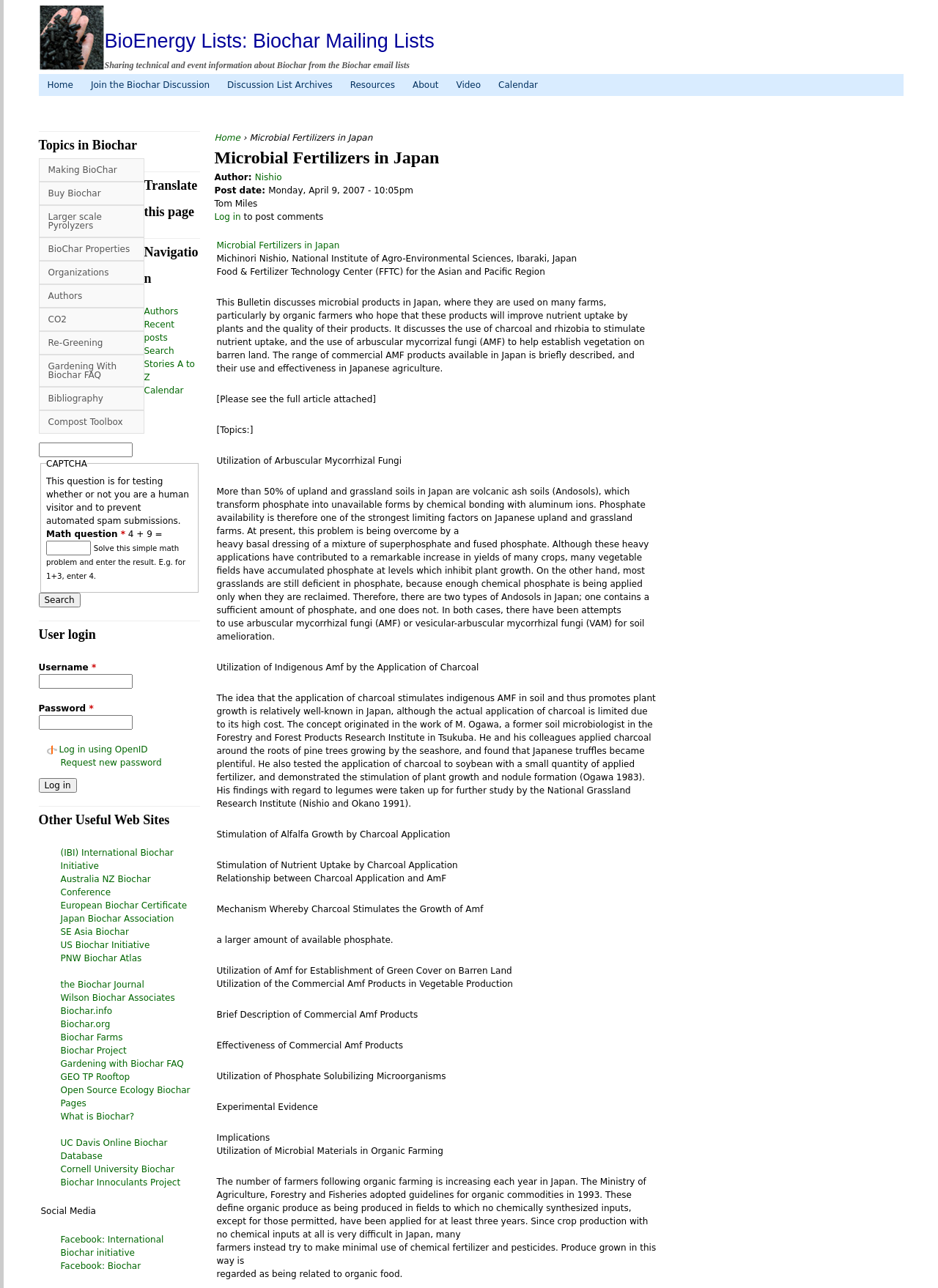Give the bounding box coordinates for the element described as: "Japan Biochar Association".

[0.064, 0.709, 0.185, 0.717]